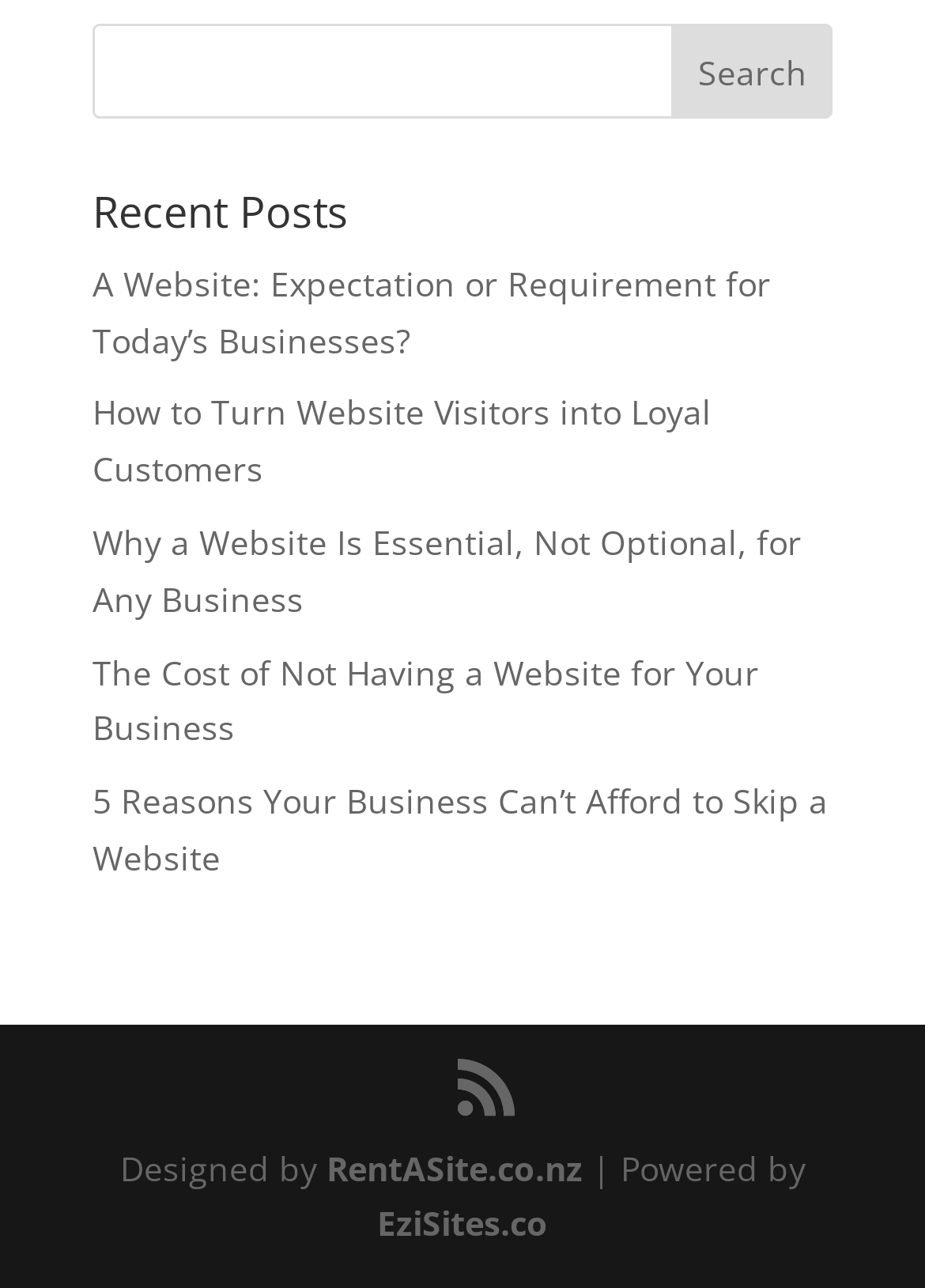Based on the element description value="Search", identify the bounding box coordinates for the UI element. The coordinates should be in the format (top-left x, top-left y, bottom-right x, bottom-right y) and within the 0 to 1 range.

[0.727, 0.018, 0.9, 0.092]